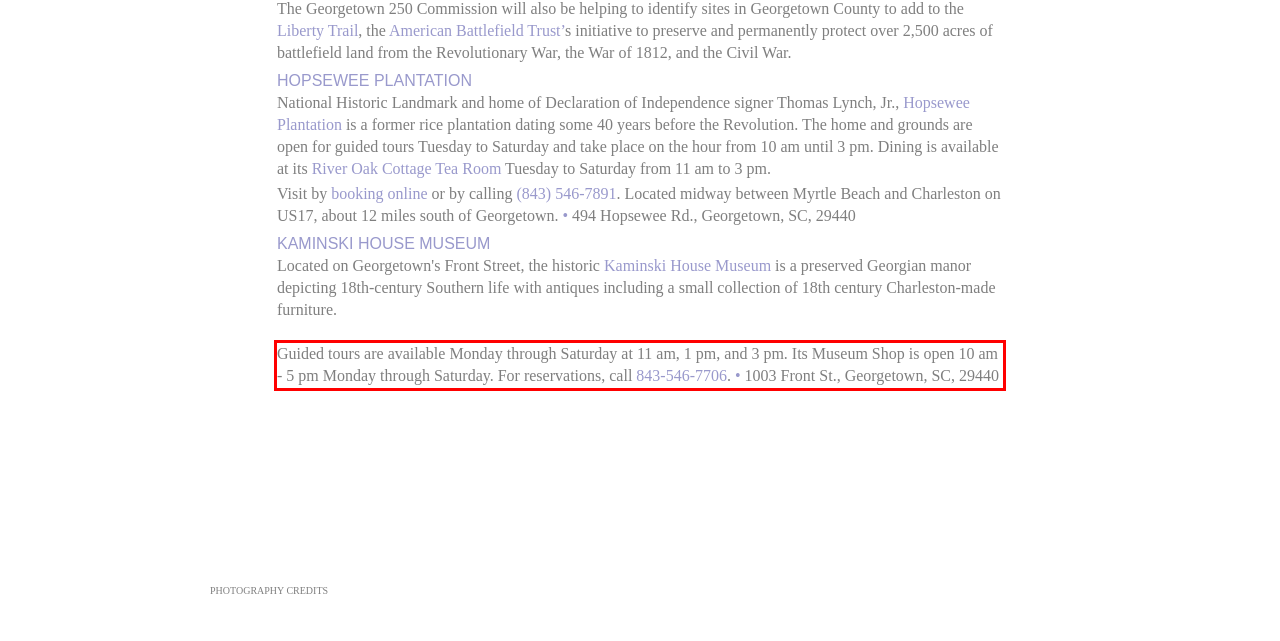Given a screenshot of a webpage, identify the red bounding box and perform OCR to recognize the text within that box.

Guided tours are available Monday through Saturday at 11 am, 1 pm, and 3 pm. Its Museum Shop is open 10 am - 5 pm Monday through Saturday. For reservations, call 843-546-7706. • 1003 Front St., Georgetown, SC, 29440